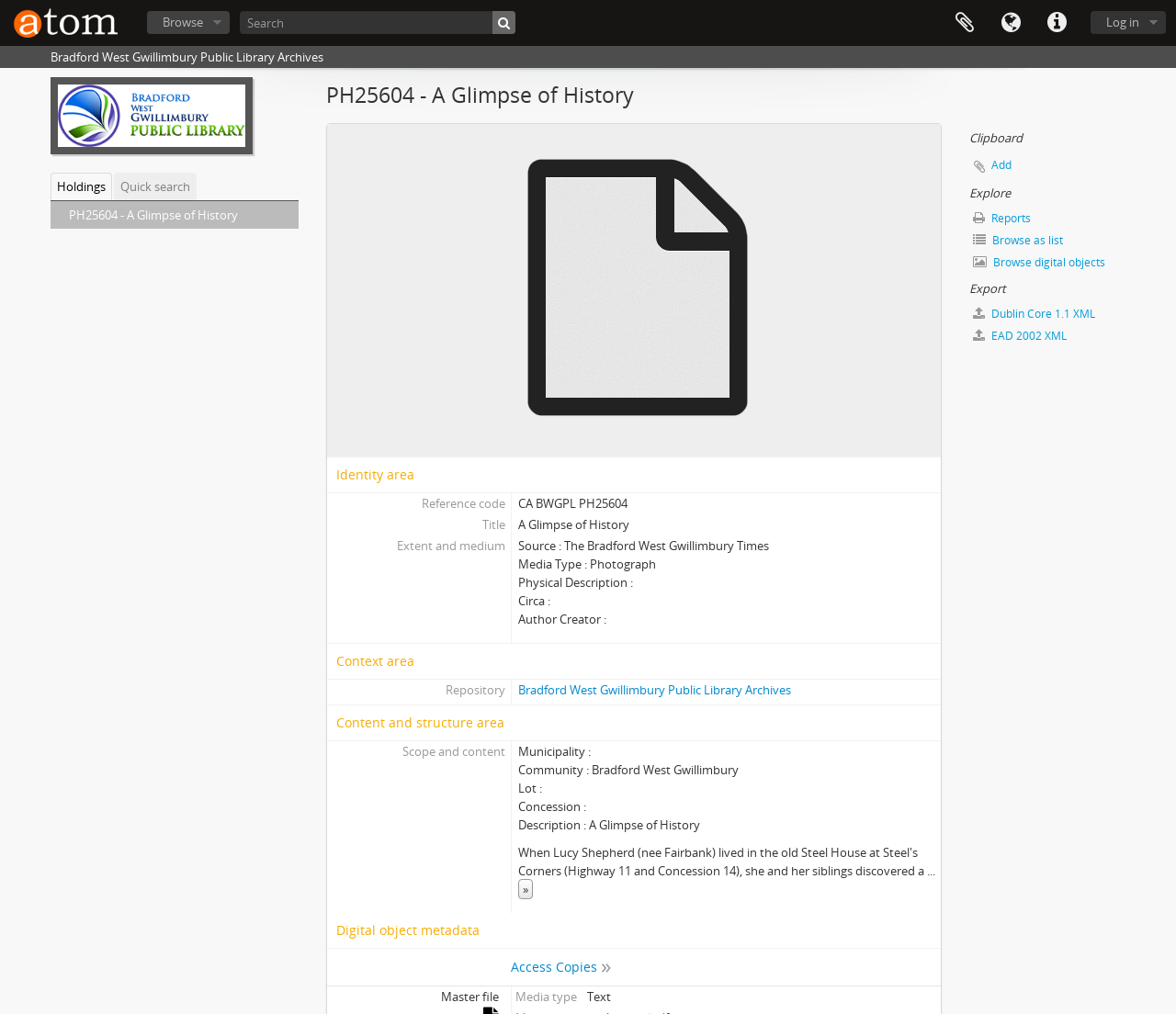Extract the primary heading text from the webpage.

PH25604 - A Glimpse of History